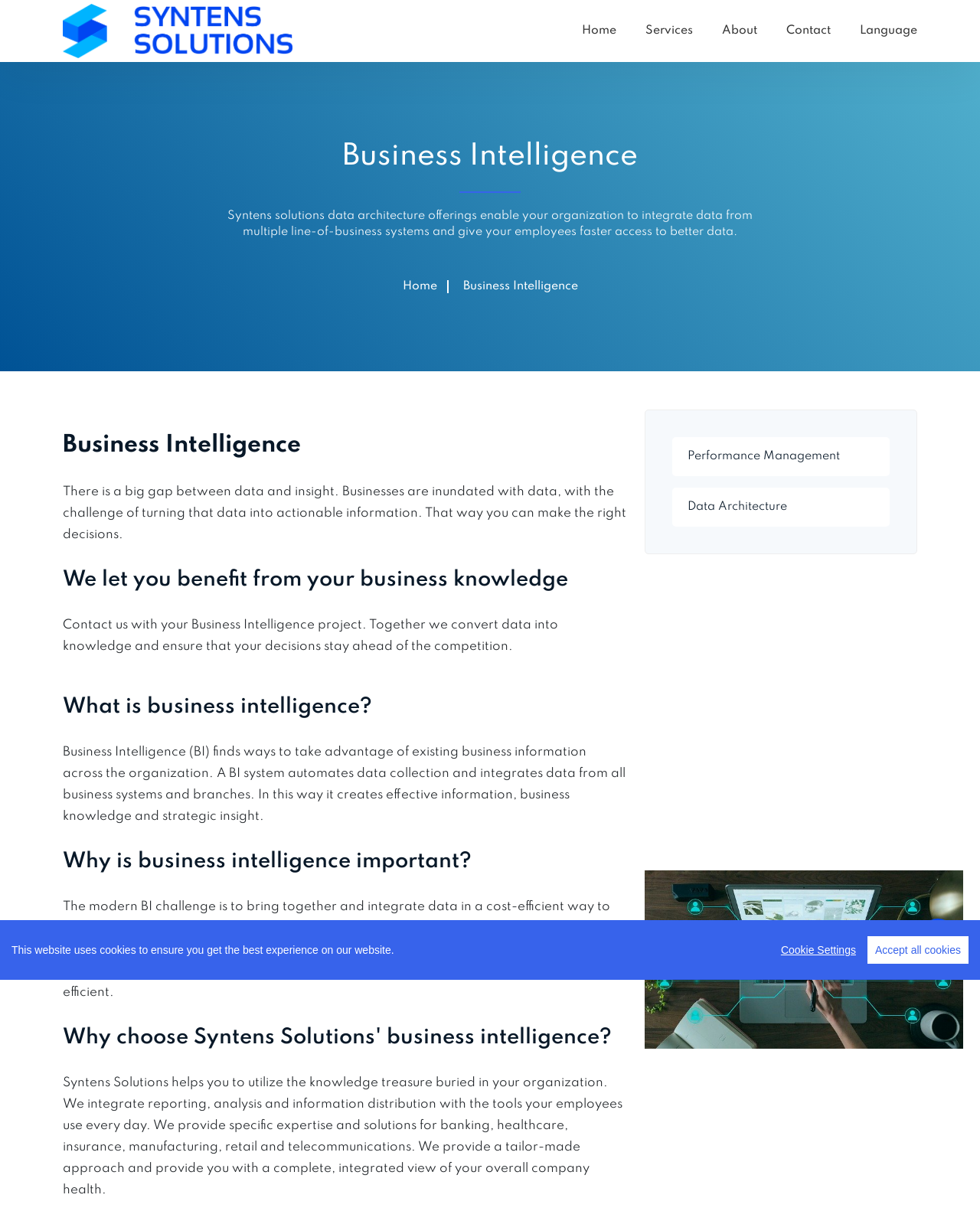Provide the bounding box coordinates of the HTML element described by the text: "Services". The coordinates should be in the format [left, top, right, bottom] with values between 0 and 1.

[0.659, 0.0, 0.707, 0.051]